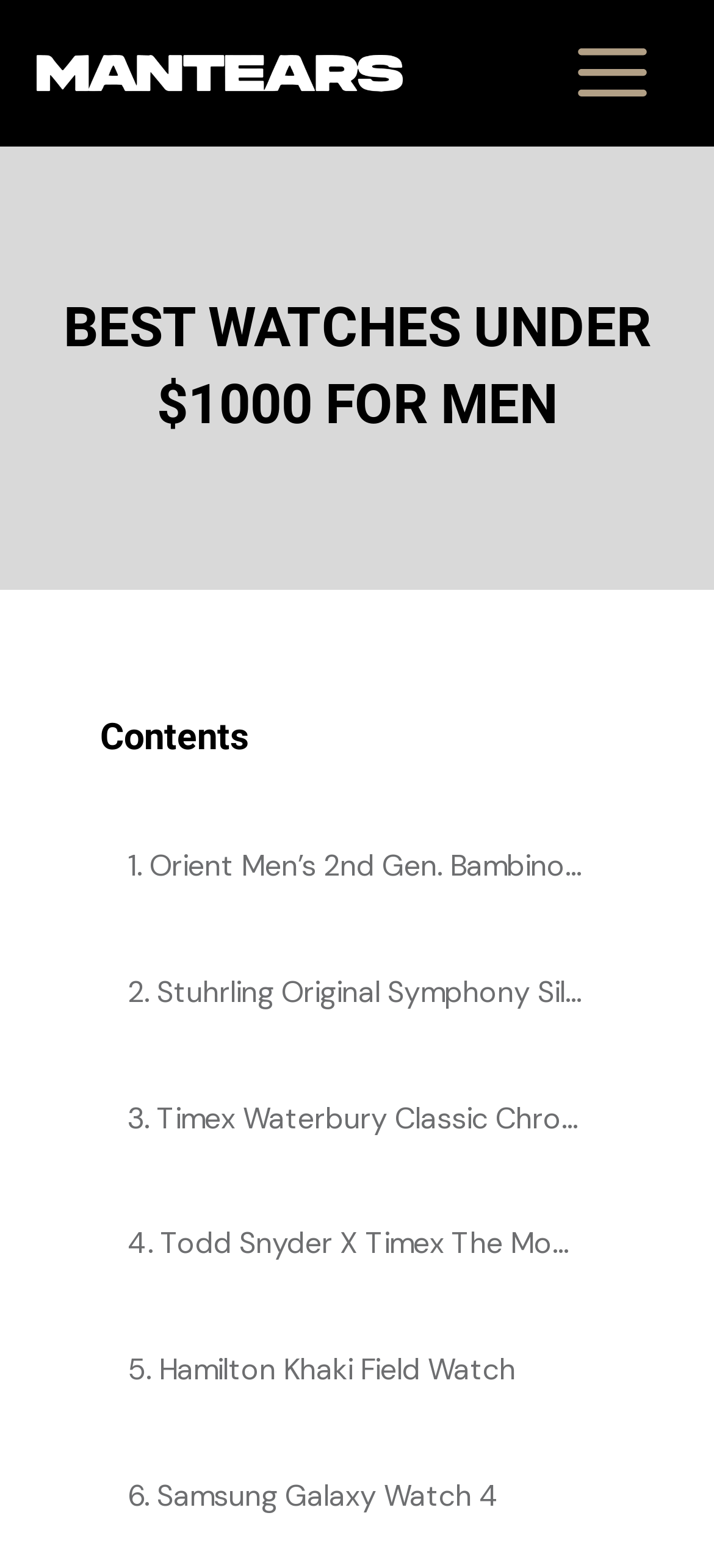Using the provided element description, identify the bounding box coordinates as (top-left x, top-left y, bottom-right x, bottom-right y). Ensure all values are between 0 and 1. Description: Main Menu

[0.764, 0.004, 0.949, 0.088]